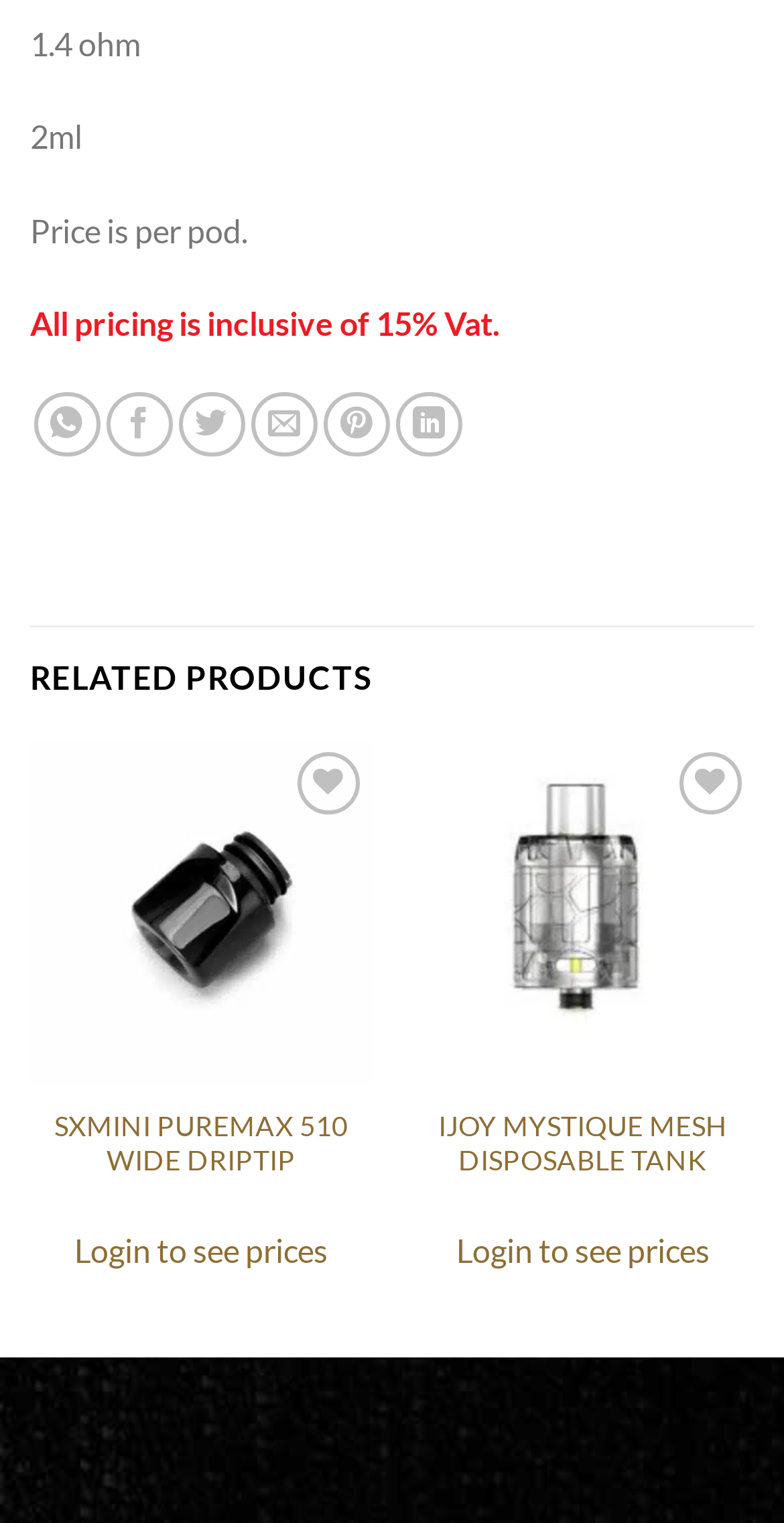What is required to see prices?
Please provide a detailed and comprehensive answer to the question.

The links 'Login to see prices' suggest that users need to log in to their accounts to view the prices of the products.